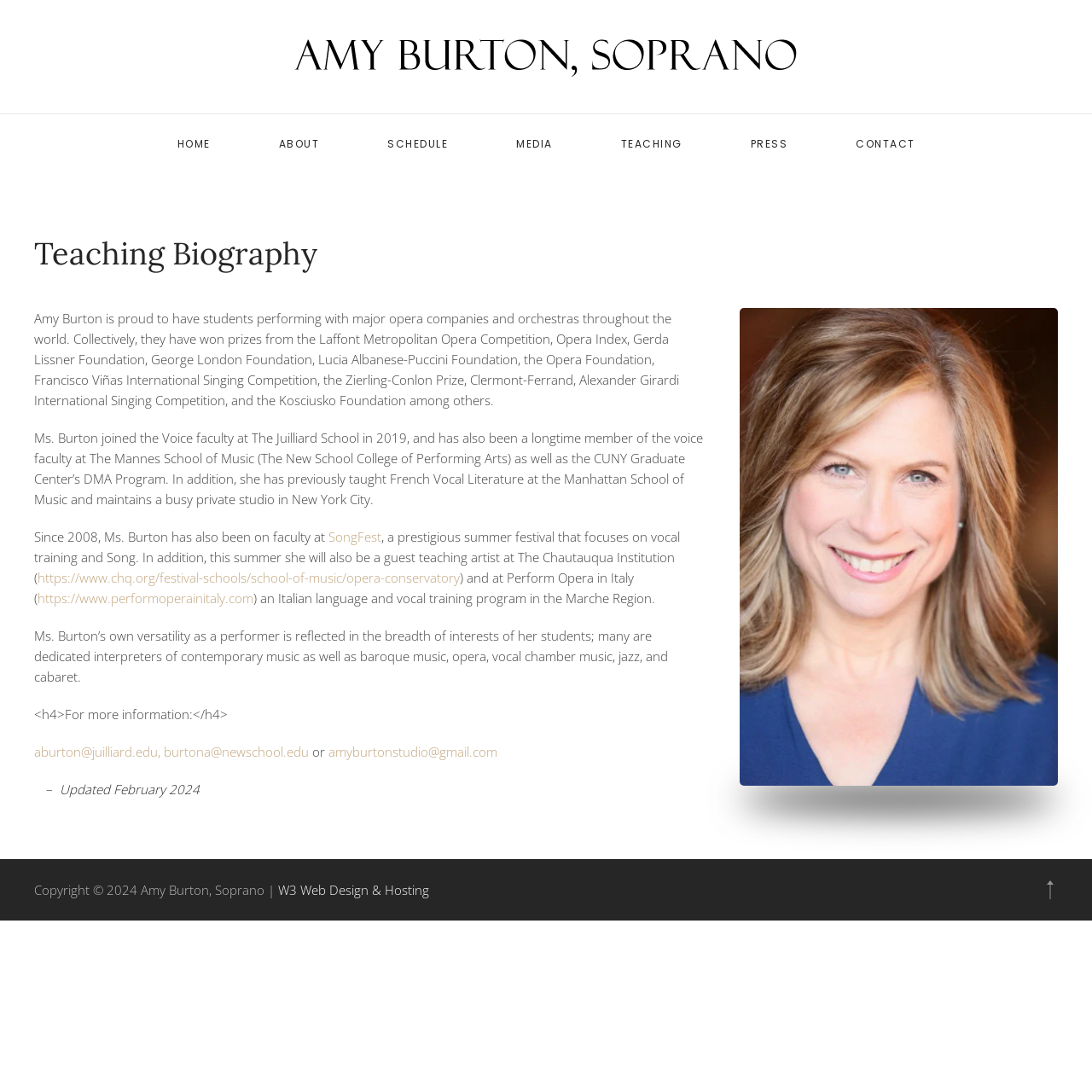Please find the bounding box coordinates of the element that needs to be clicked to perform the following instruction: "Change the threshold". The bounding box coordinates should be four float numbers between 0 and 1, represented as [left, top, right, bottom].

None